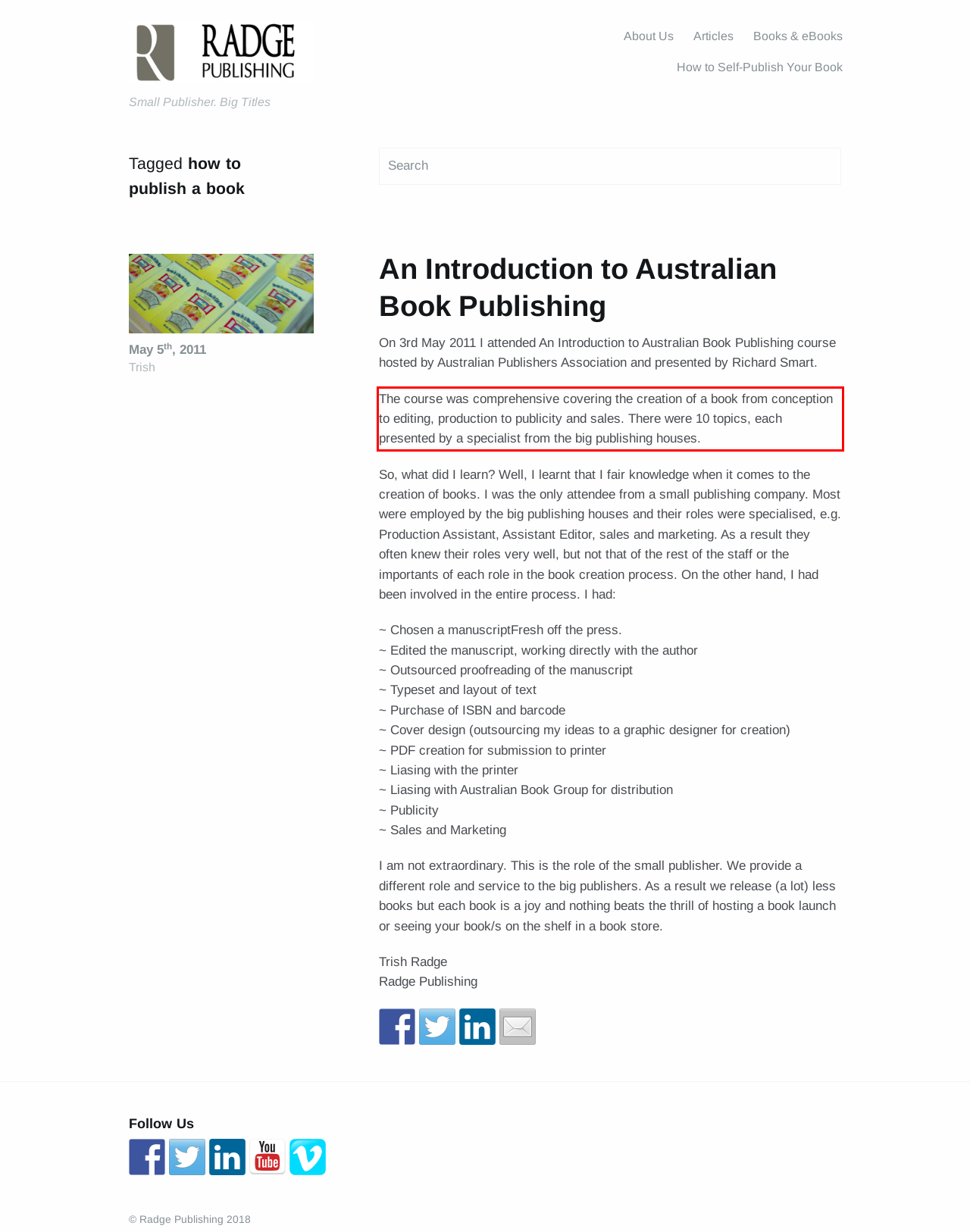Given a webpage screenshot, identify the text inside the red bounding box using OCR and extract it.

The course was comprehensive covering the creation of a book from conception to editing, production to publicity and sales. There were 10 topics, each presented by a specialist from the big publishing houses.